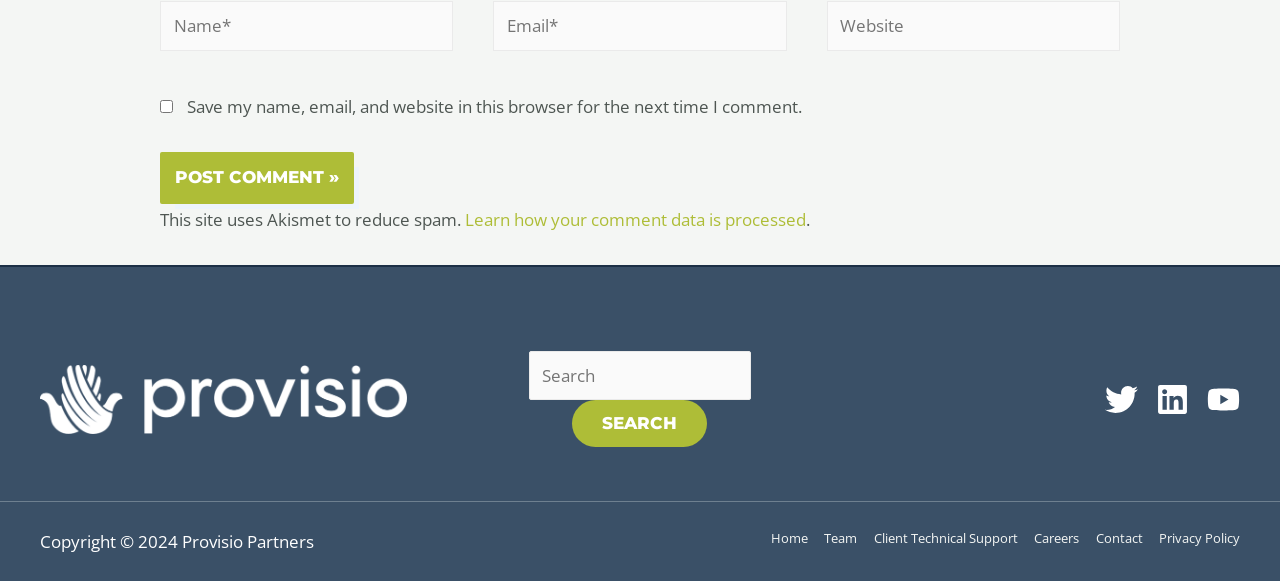Please identify the bounding box coordinates of the element I need to click to follow this instruction: "Search for something".

[0.413, 0.604, 0.587, 0.689]